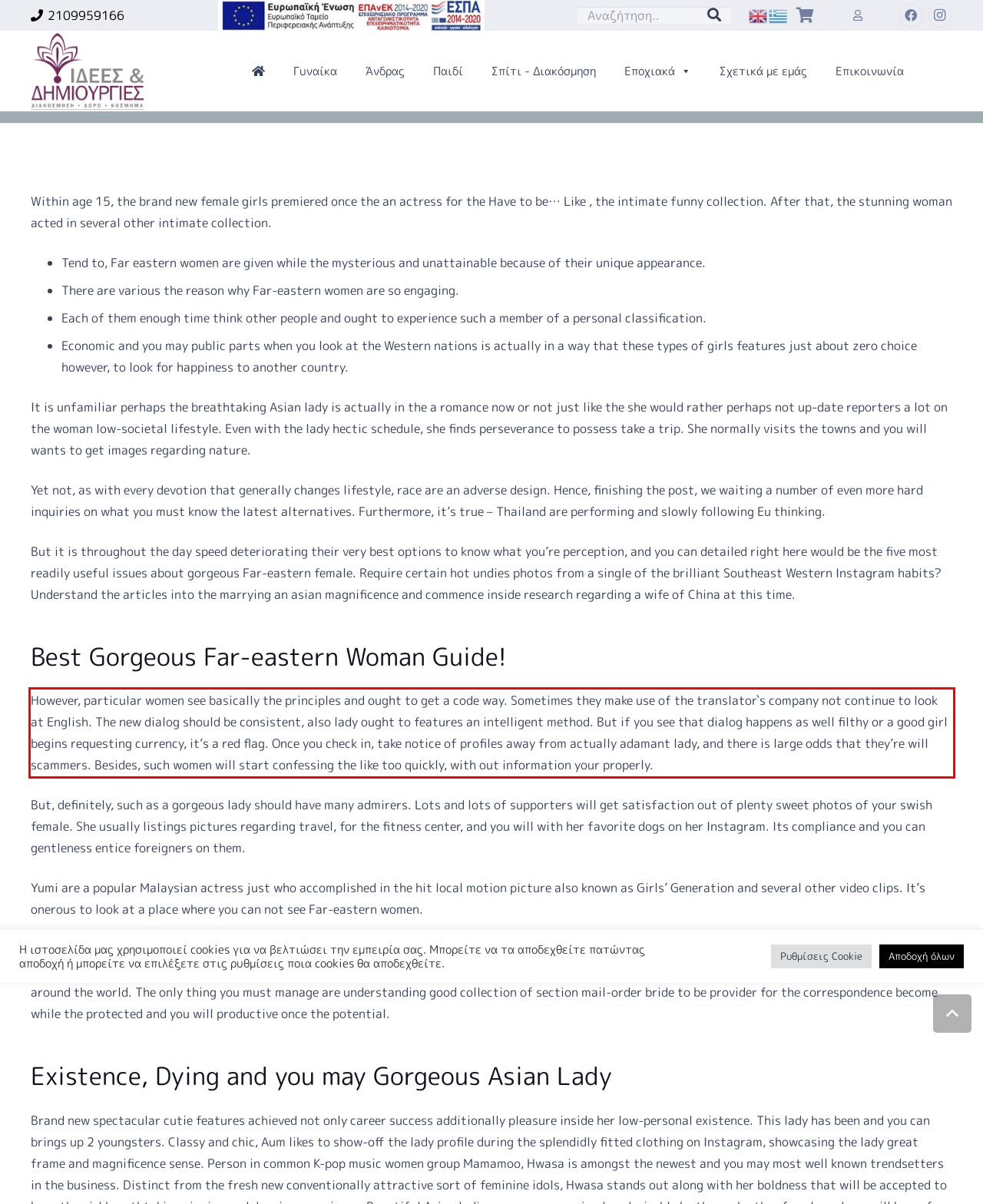You have a screenshot of a webpage where a UI element is enclosed in a red rectangle. Perform OCR to capture the text inside this red rectangle.

However, particular women see basically the principles and ought to get a code way. Sometimes they make use of the translator`s company not continue to look at English. The new dialog should be consistent, also lady ought to features an intelligent method. But if you see that dialog happens as well filthy or a good girl begins requesting currency, it’s a red flag. Once you check in, take notice of profiles away from actually adamant lady, and there is large odds that they’re will scammers. Besides, such women will start confessing the like too quickly, with out information your properly.